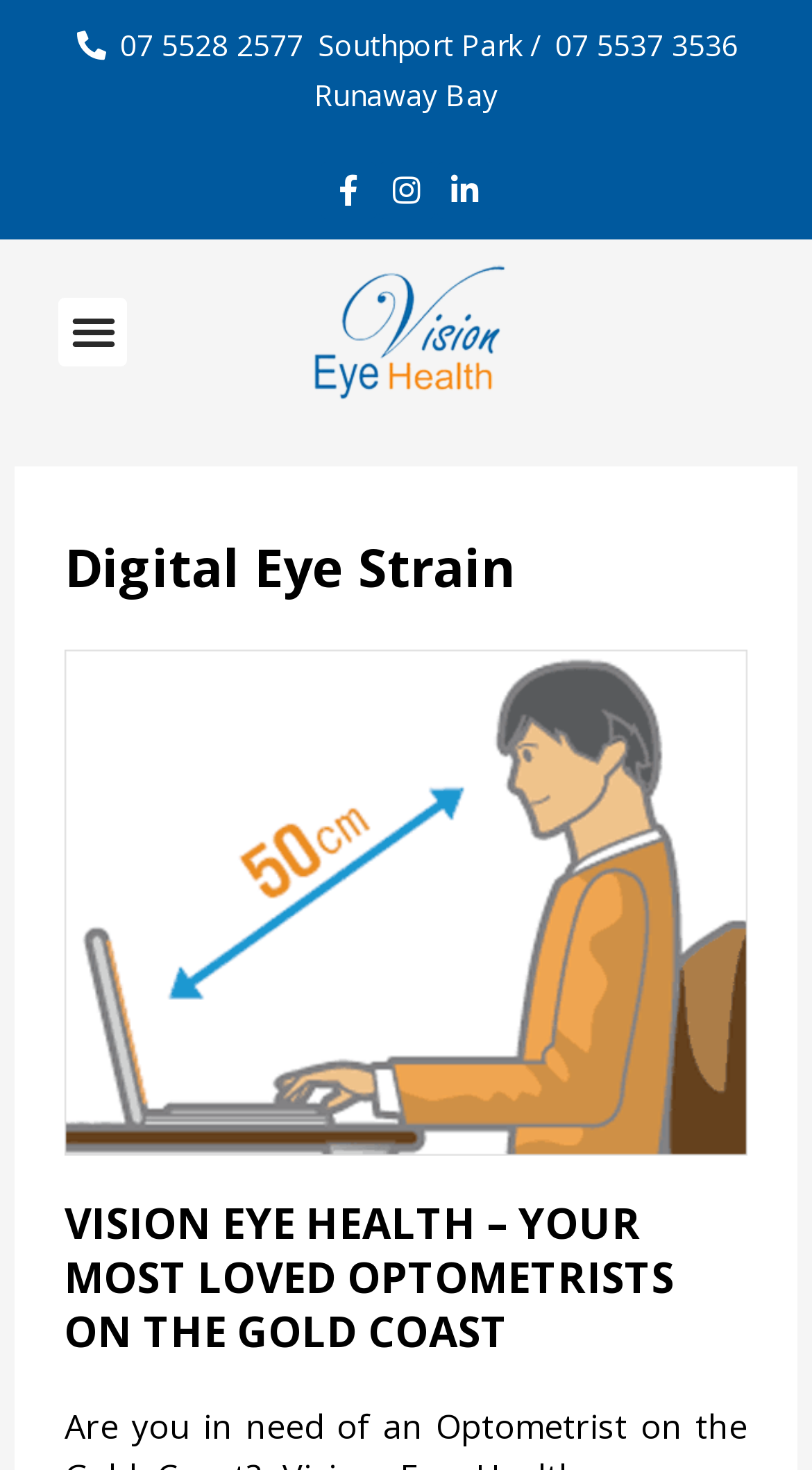Explain the features and main sections of the webpage comprehensively.

The webpage is about Vision Eye Health, a professional eye service provider on the Gold Coast with over 35 years of experience. At the top, there are three phone numbers and two location links, "Southport Park" and "Runaway Bay", aligned horizontally. Below them, there are three social media links, "Facebook-f", "Instagram", and "Linkedin-in", also aligned horizontally. 

On the left side, there is a "Menu Toggle" button. To the right of the button, there is a main content section. At the top of this section, there is a heading "Digital Eye Strain". Below the heading, there is an image related to eye posture and computer use. 

Under the image, there is a heading "VISION EYE HEALTH – YOUR MOST LOVED OPTOMETRISTS ON THE GOLD COAST". Following this heading, there are five lines of text, which together form a sentence: "Are you in need of an Optometrist on the Gold Coast?"